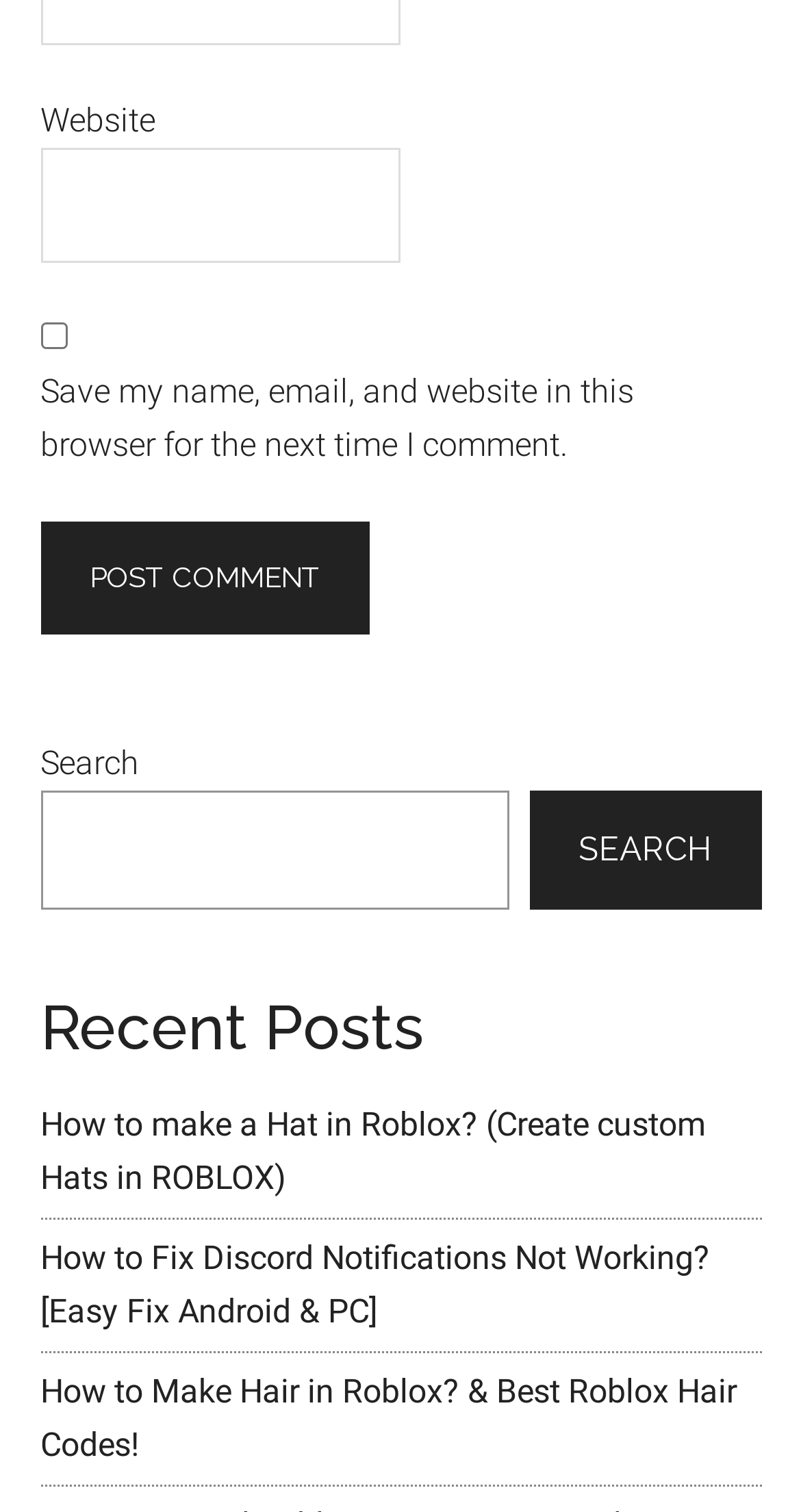Identify the bounding box coordinates necessary to click and complete the given instruction: "Check save my name".

[0.05, 0.214, 0.083, 0.231]